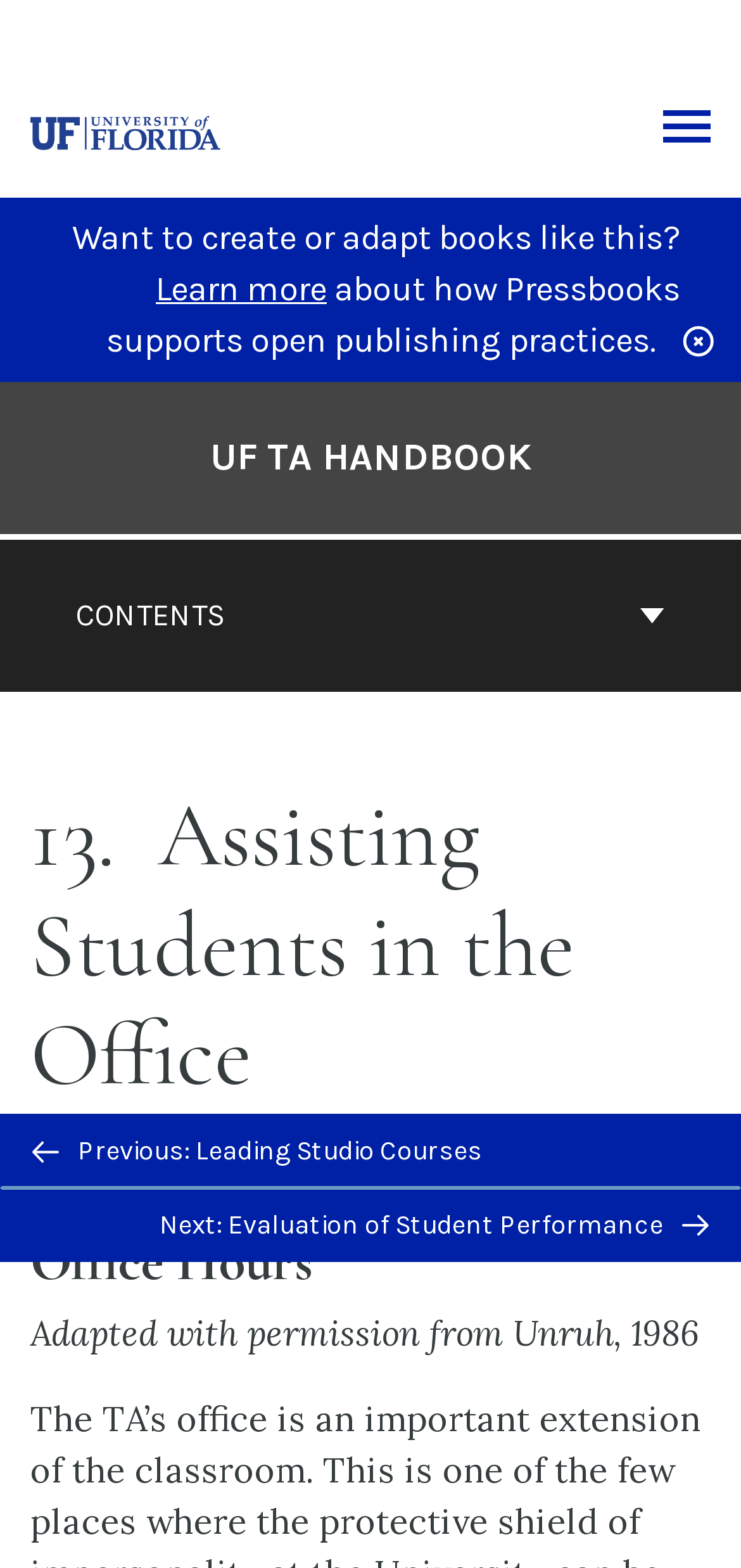Find the bounding box coordinates for the HTML element described in this sentence: "Menu". Provide the coordinates as four float numbers between 0 and 1, in the format [left, top, right, bottom].

None